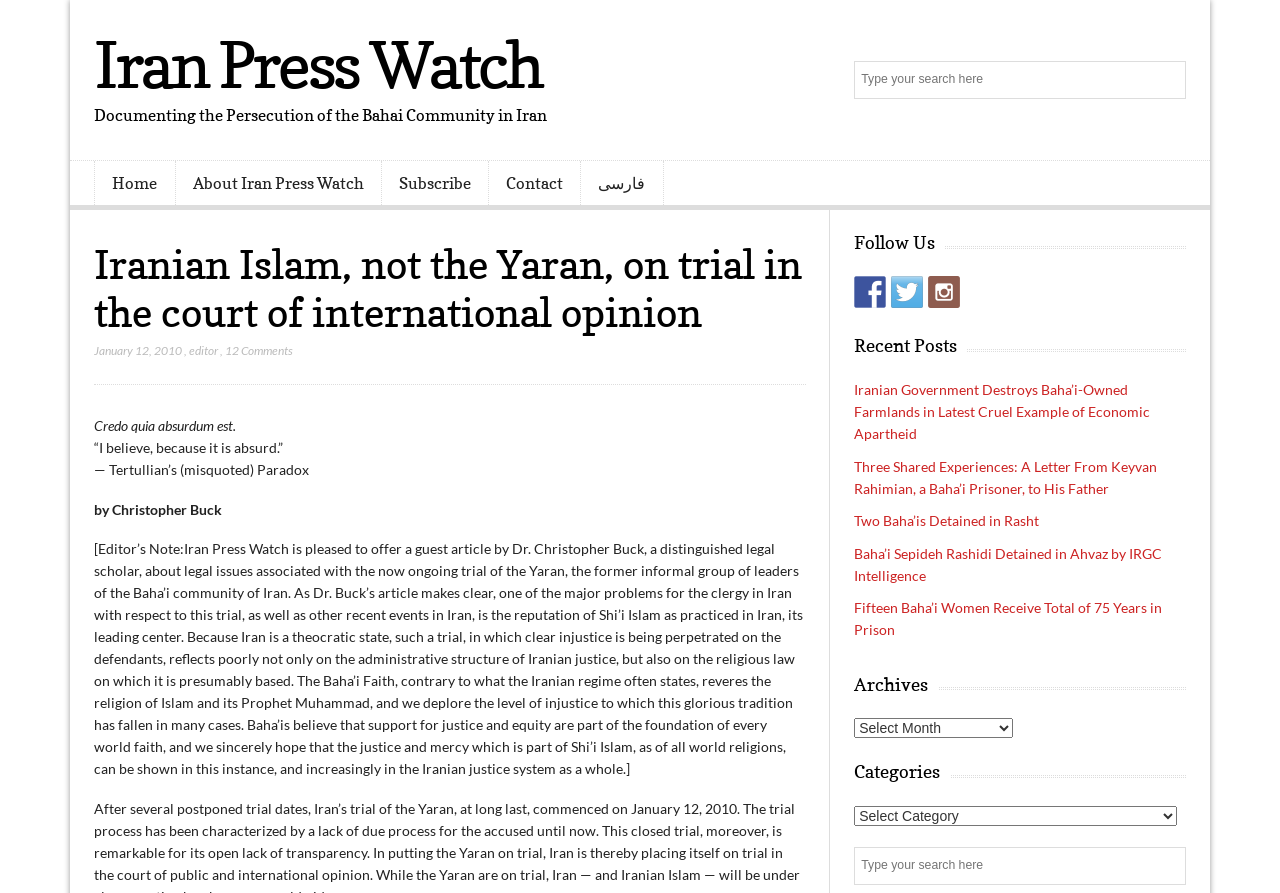How many social media platforms are listed?
Please elaborate on the answer to the question with detailed information.

I counted the number of link elements with images of social media platforms, which are Facebook, Twitter, and Instagram, and found that there are three.